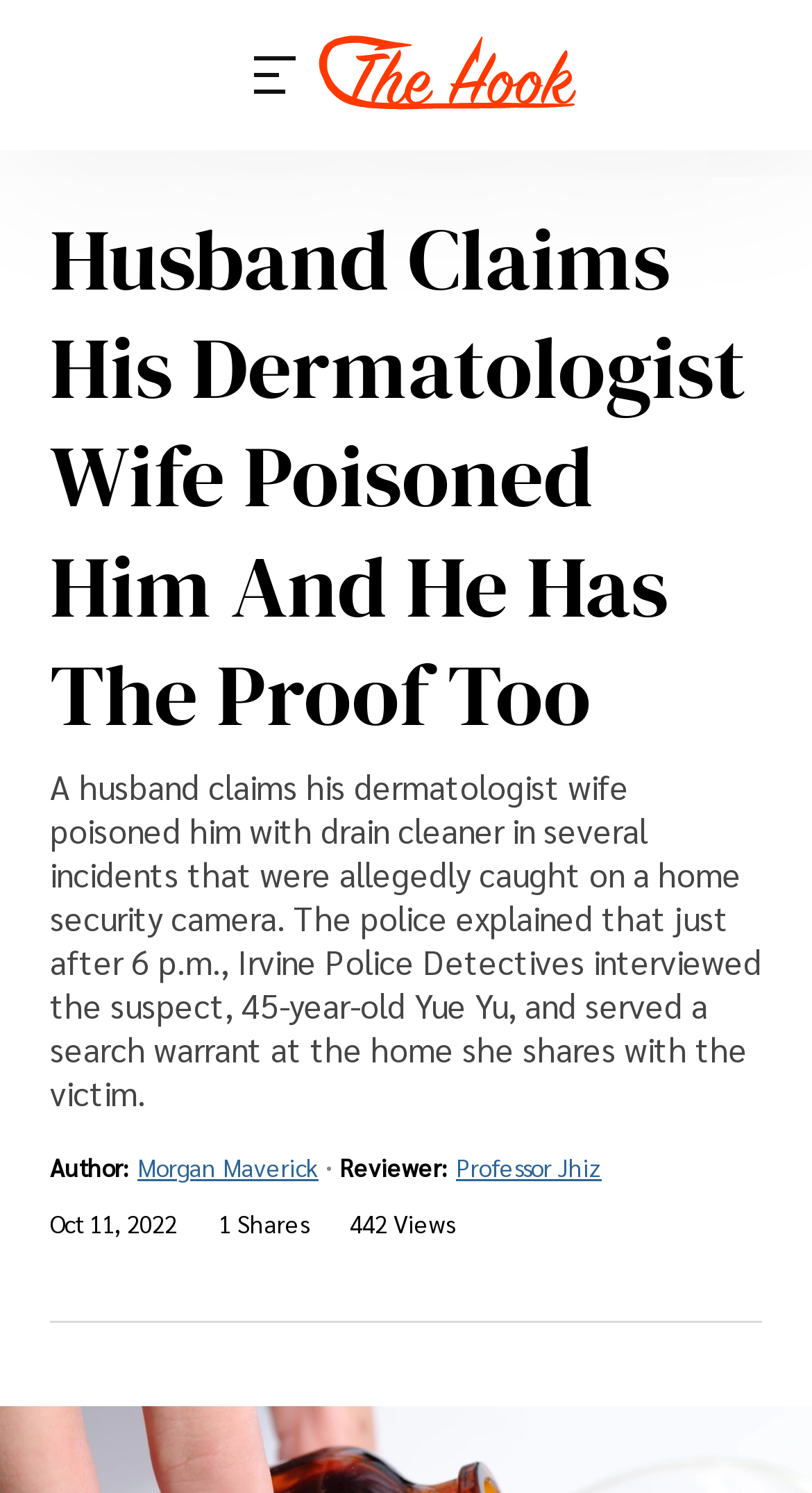Reply to the question below using a single word or brief phrase:
What is the date of the article?

Oct 11, 2022